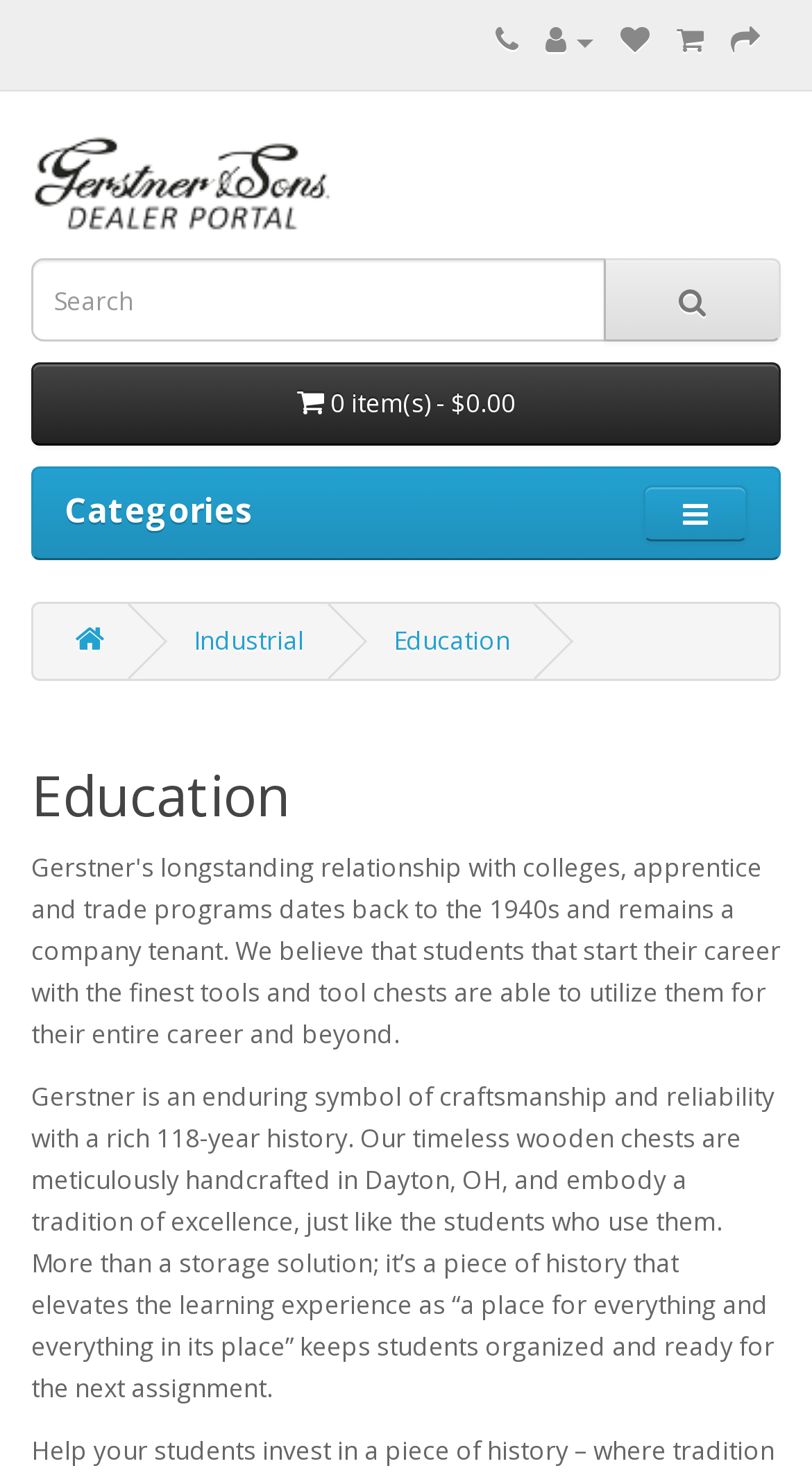Given the description "Wish List (0)", determine the bounding box of the corresponding UI element.

[0.764, 0.016, 0.8, 0.04]